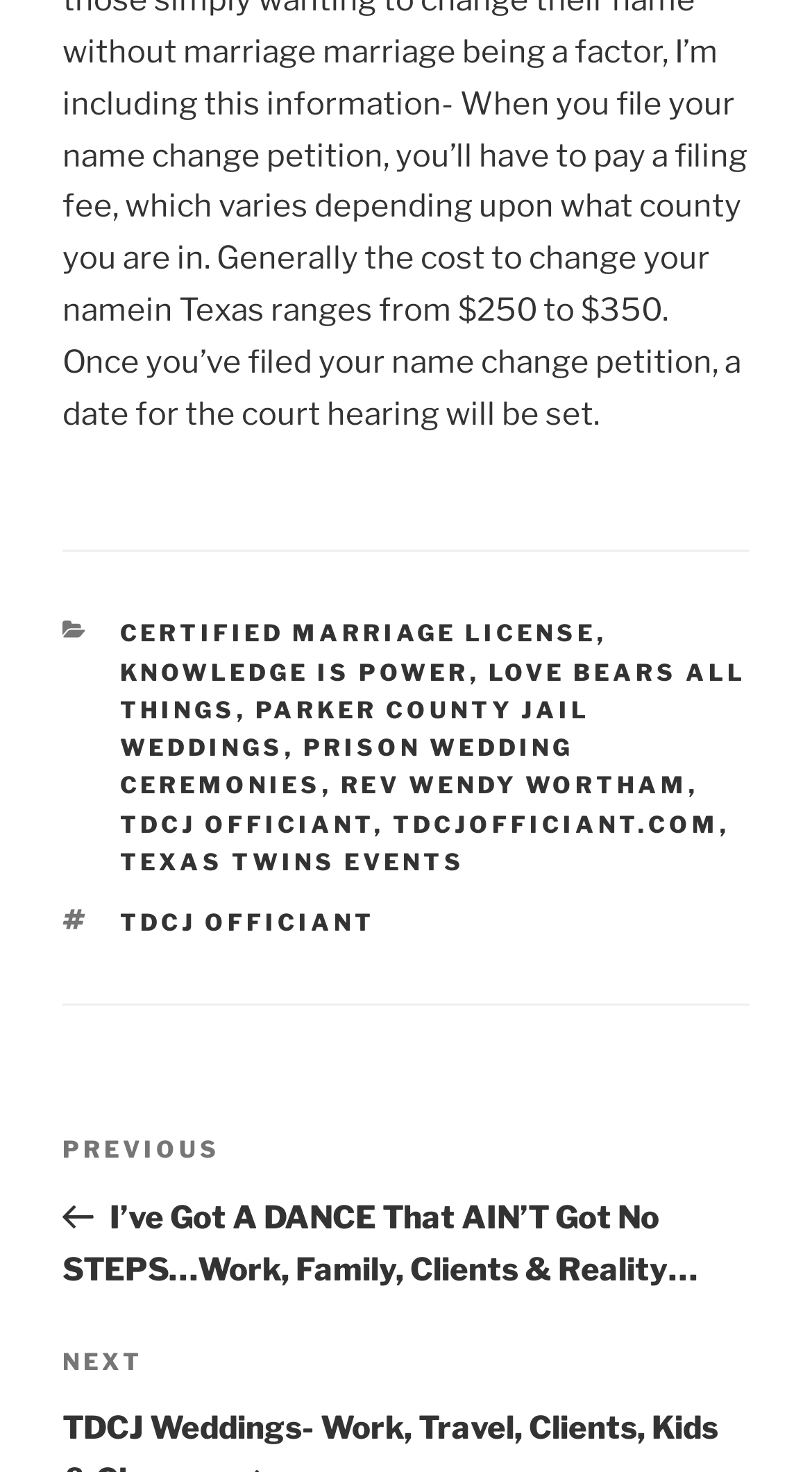Bounding box coordinates should be in the format (top-left x, top-left y, bottom-right x, bottom-right y) and all values should be floating point numbers between 0 and 1. Determine the bounding box coordinate for the UI element described as: Texas Twins Events

[0.147, 0.576, 0.573, 0.595]